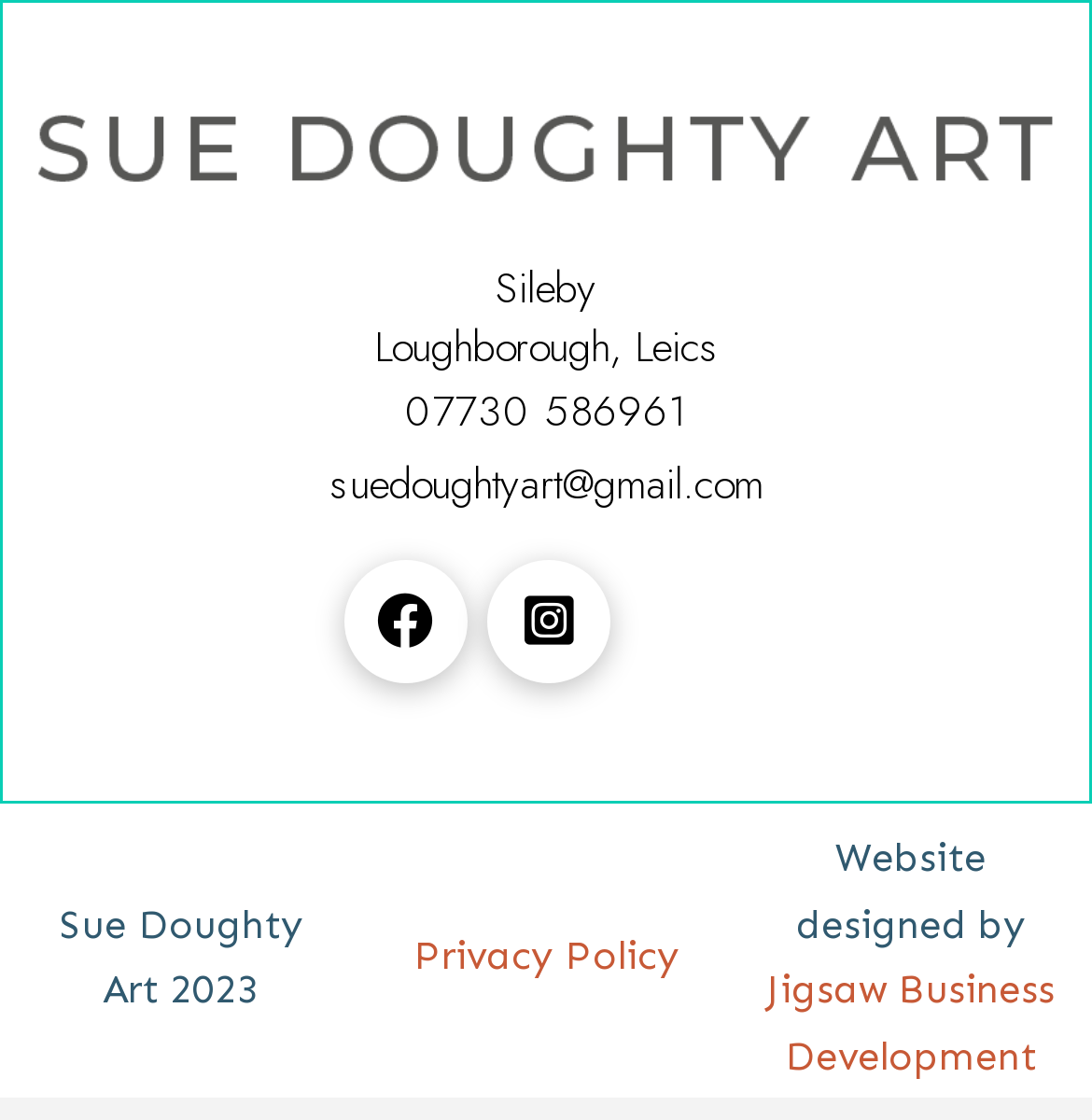Provide the bounding box coordinates for the specified HTML element described in this description: "Jigsaw Business Development". The coordinates should be four float numbers ranging from 0 to 1, in the format [left, top, right, bottom].

[0.702, 0.863, 0.966, 0.965]